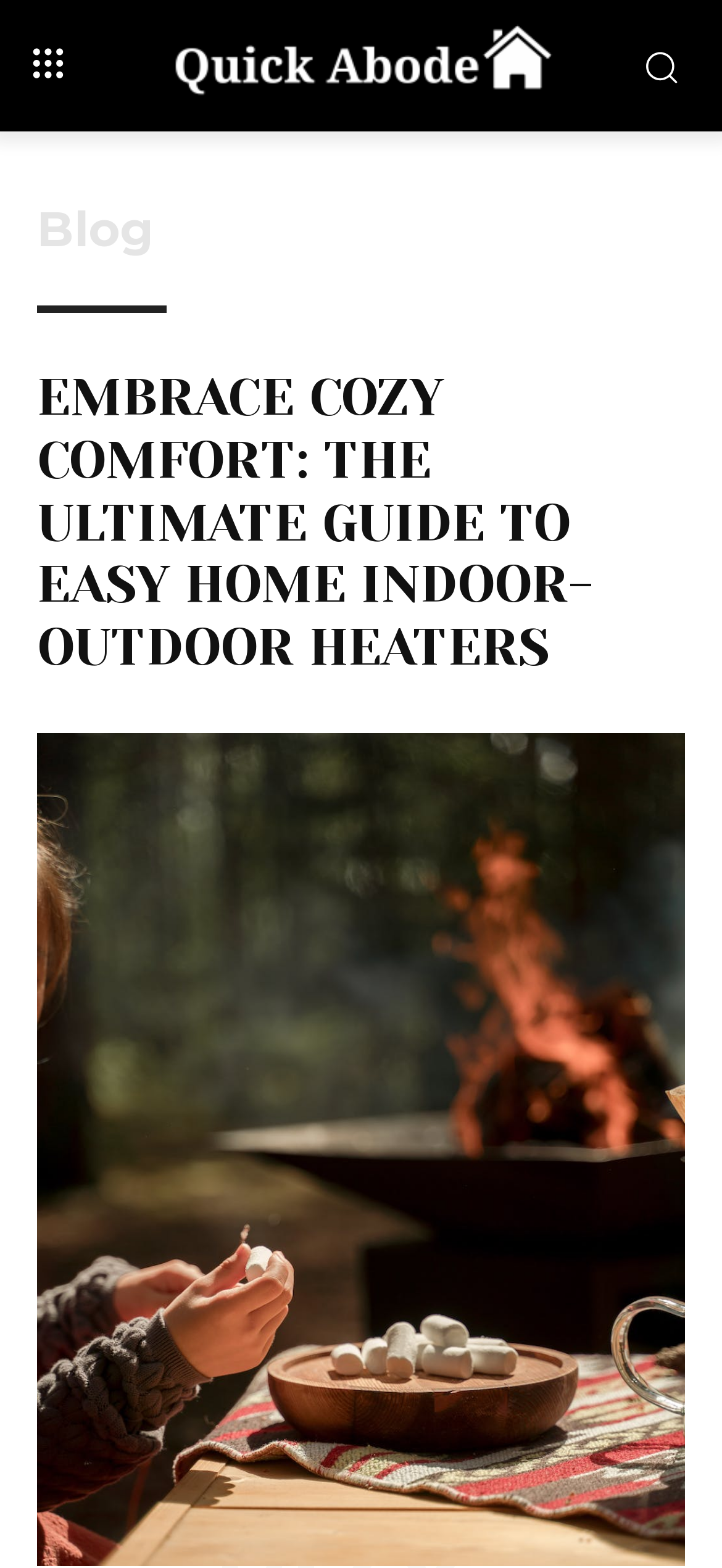Identify the text that serves as the heading for the webpage and generate it.

EMBRACE COZY COMFORT: THE ULTIMATE GUIDE TO EASY HOME INDOOR-OUTDOOR HEATERS